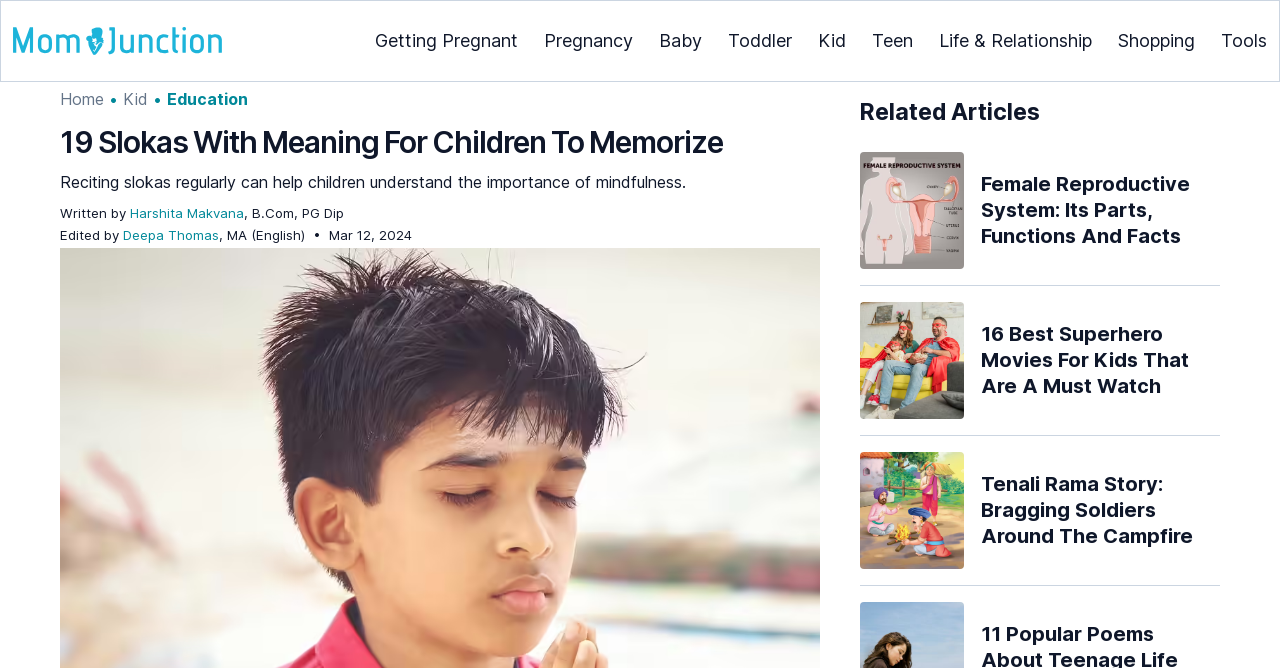How many related articles are listed?
Give a single word or phrase as your answer by examining the image.

3